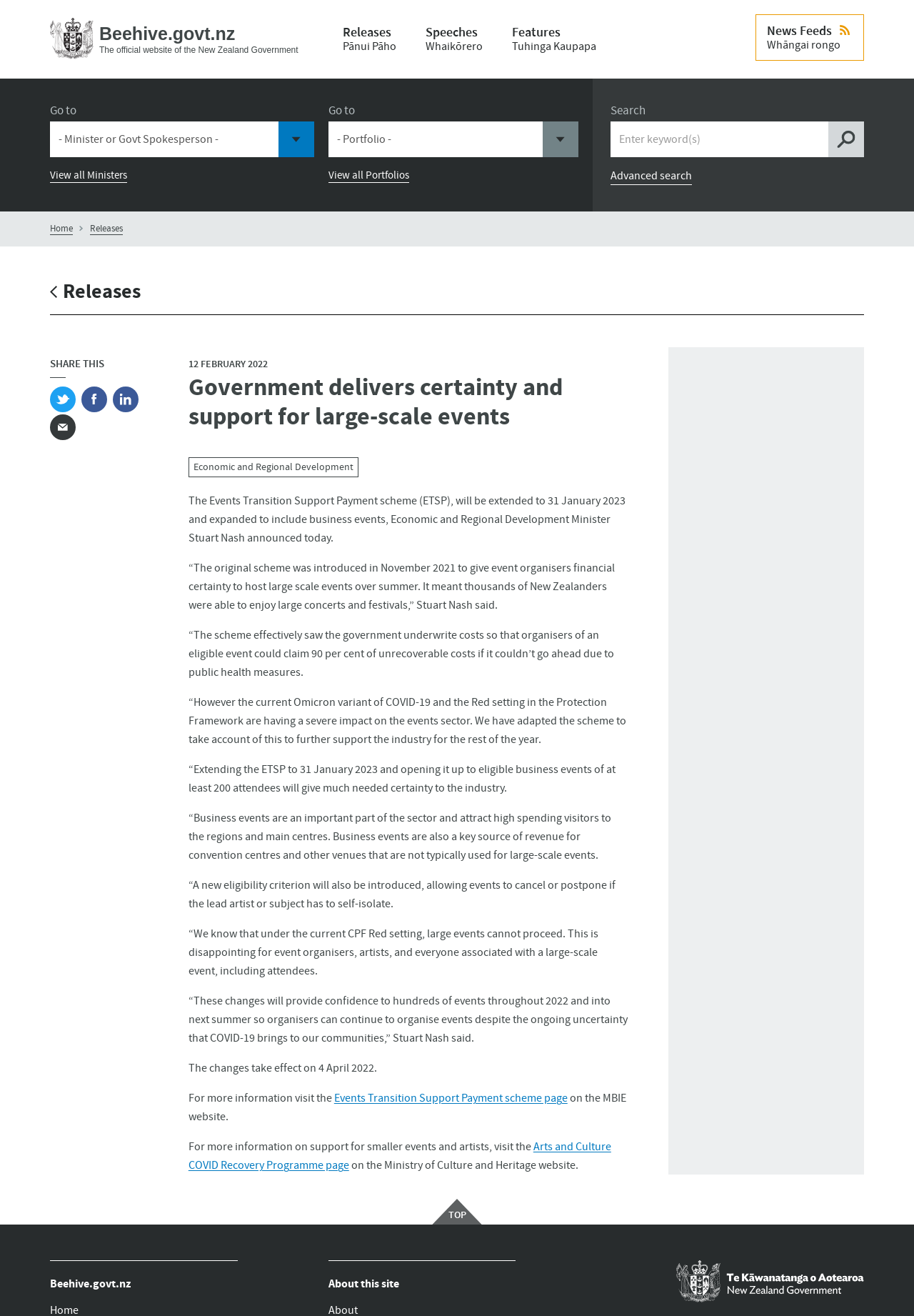Highlight the bounding box coordinates of the element that should be clicked to carry out the following instruction: "Go to Releases". The coordinates must be given as four float numbers ranging from 0 to 1, i.e., [left, top, right, bottom].

[0.098, 0.17, 0.134, 0.179]